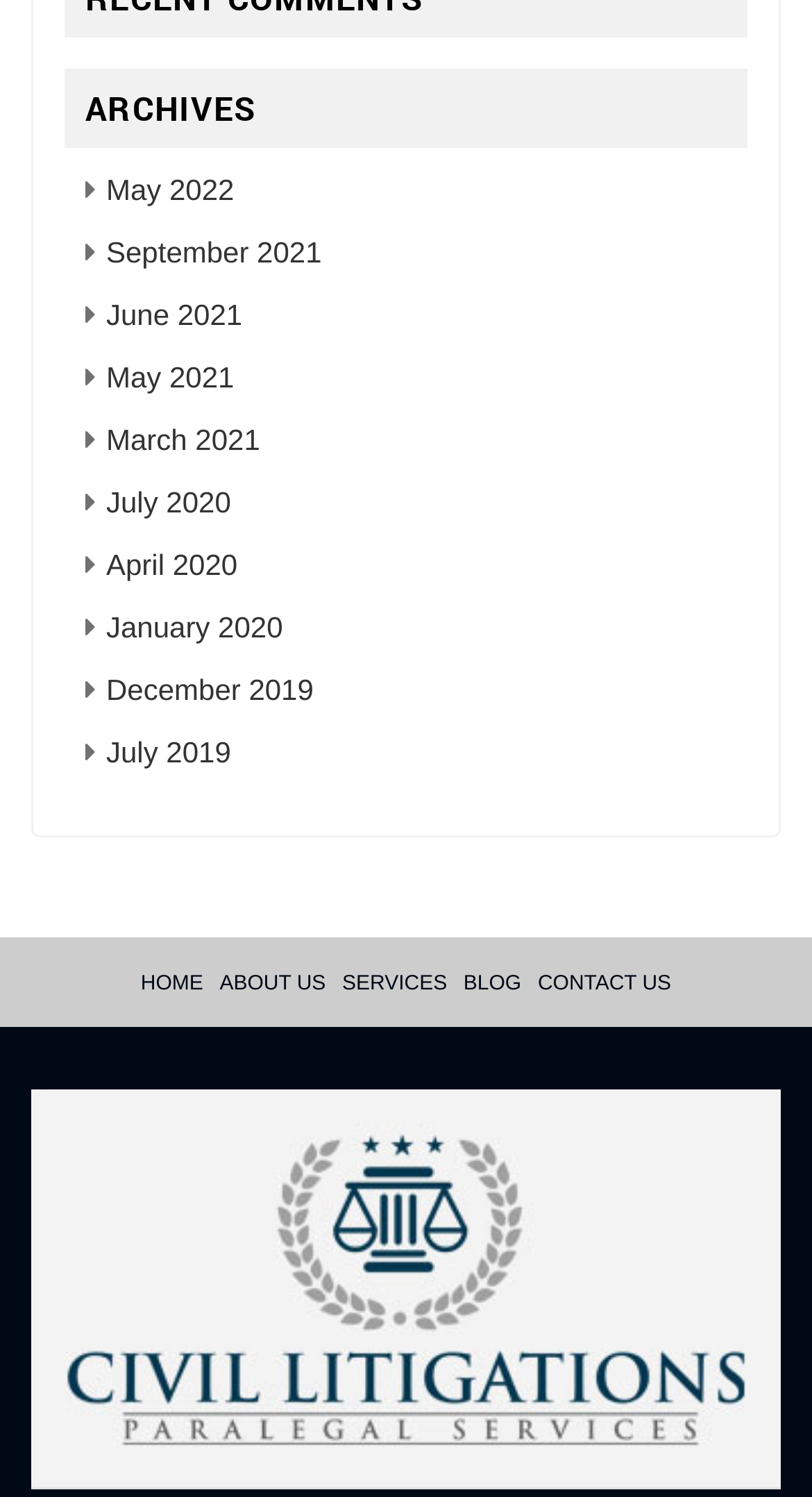Identify the bounding box for the UI element described as: "May 2021". Ensure the coordinates are four float numbers between 0 and 1, formatted as [left, top, right, bottom].

[0.131, 0.241, 0.288, 0.263]